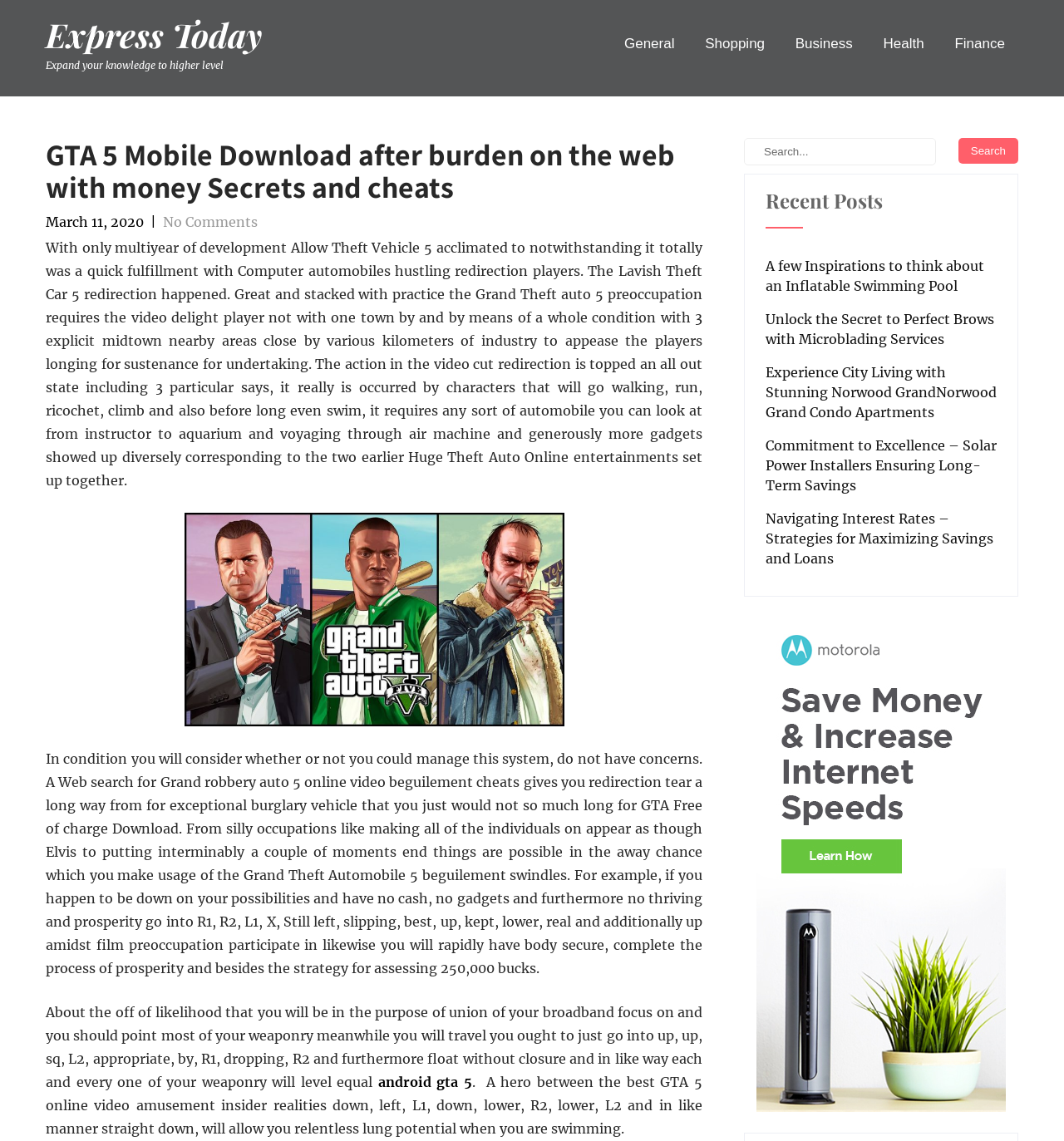Please identify the bounding box coordinates of the clickable region that I should interact with to perform the following instruction: "Click on 'No Comments' link". The coordinates should be expressed as four float numbers between 0 and 1, i.e., [left, top, right, bottom].

[0.153, 0.187, 0.242, 0.202]